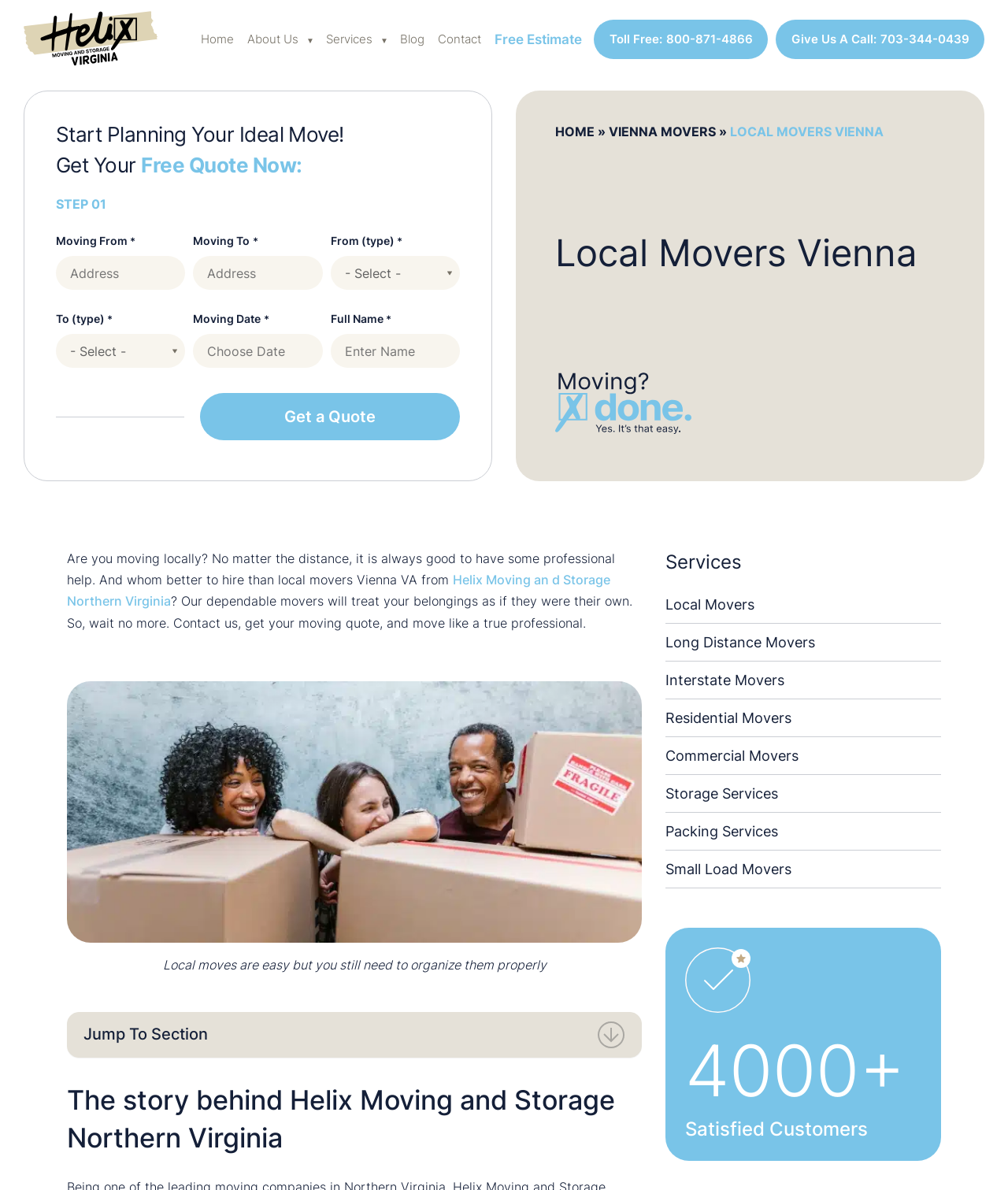What is the phone number for toll-free calls?
Answer the question in as much detail as possible.

The phone number for toll-free calls can be found in the top-right corner of the webpage, where it says 'Toll Free: 800-871-4866'.